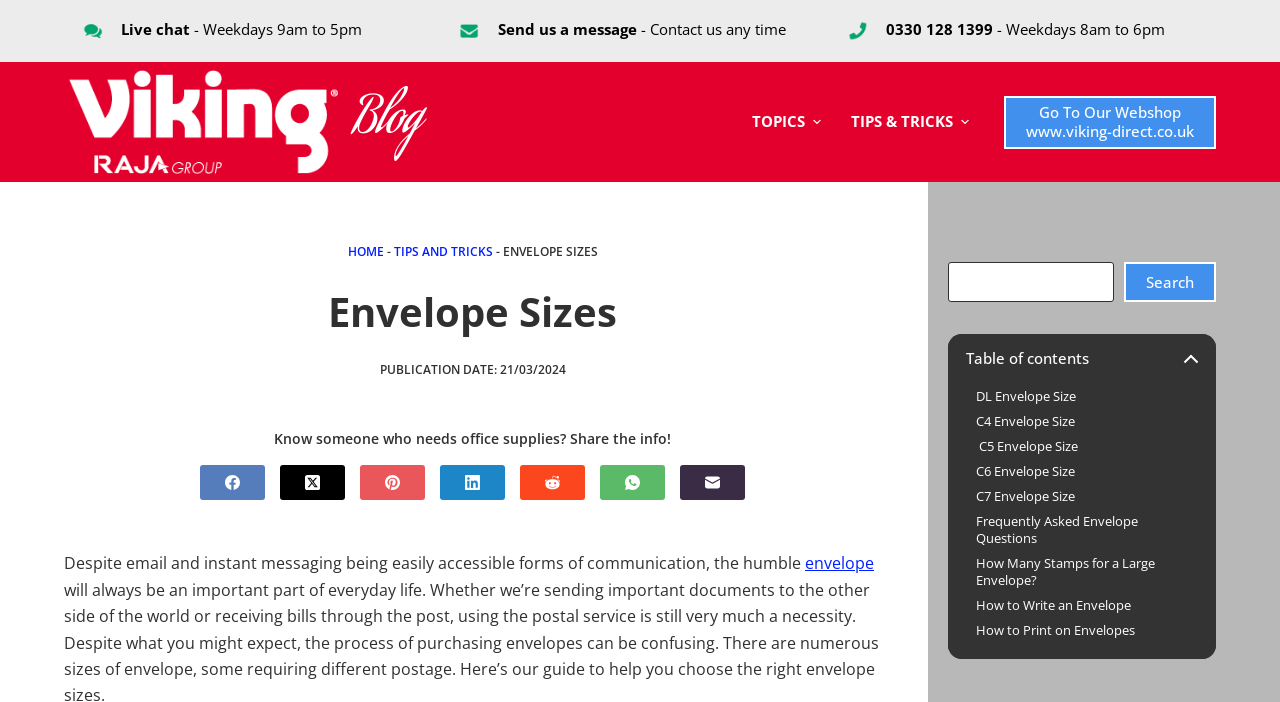Can you find the bounding box coordinates for the element that needs to be clicked to execute this instruction: "click the link to visit the page for a good start"? The coordinates should be given as four float numbers between 0 and 1, i.e., [left, top, right, bottom].

None